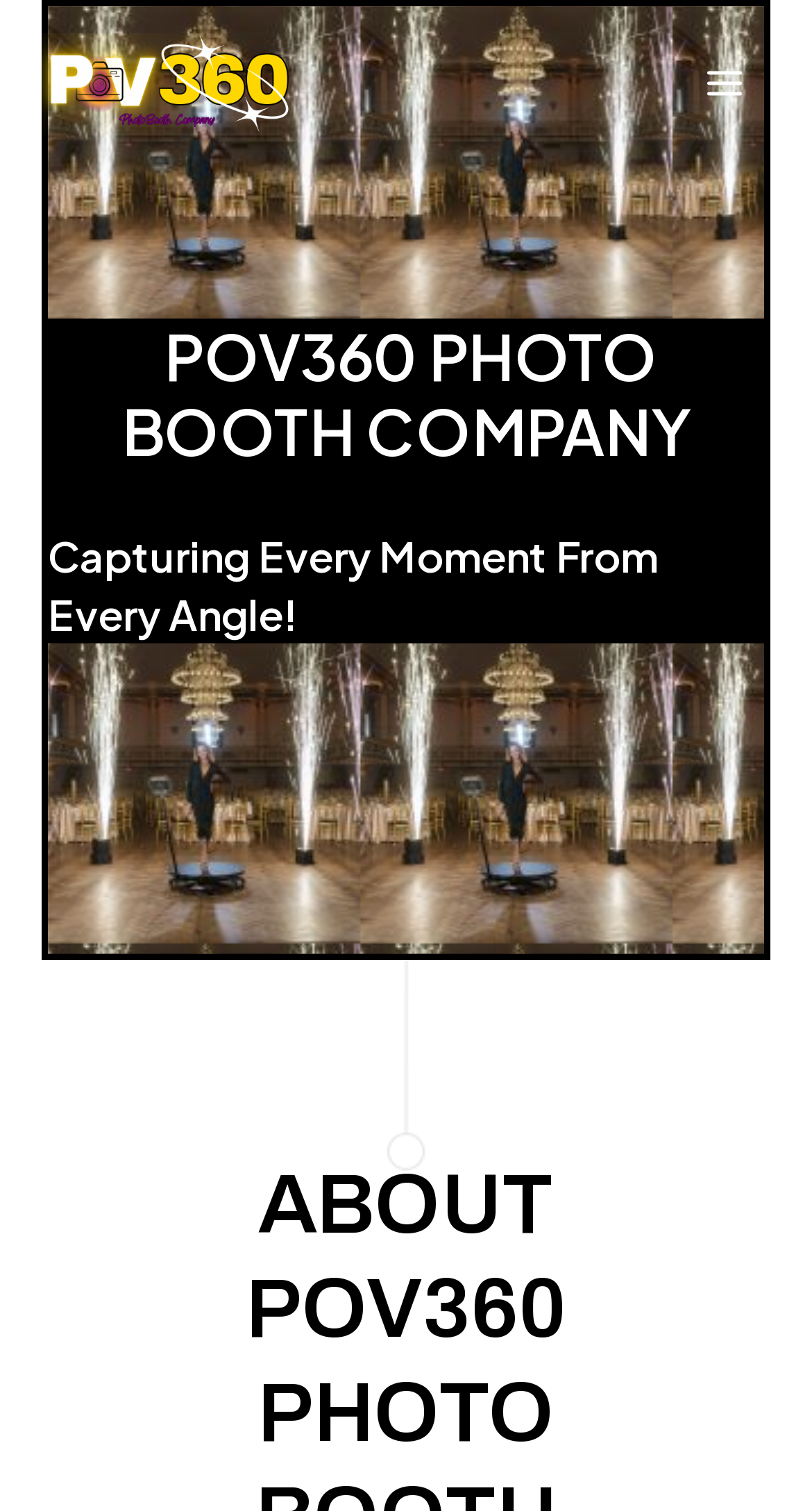Given the webpage screenshot and the description, determine the bounding box coordinates (top-left x, top-left y, bottom-right x, bottom-right y) that define the location of the UI element matching this description: alt="Overhead 360 Photo Booth"

[0.051, 0.04, 0.356, 0.067]